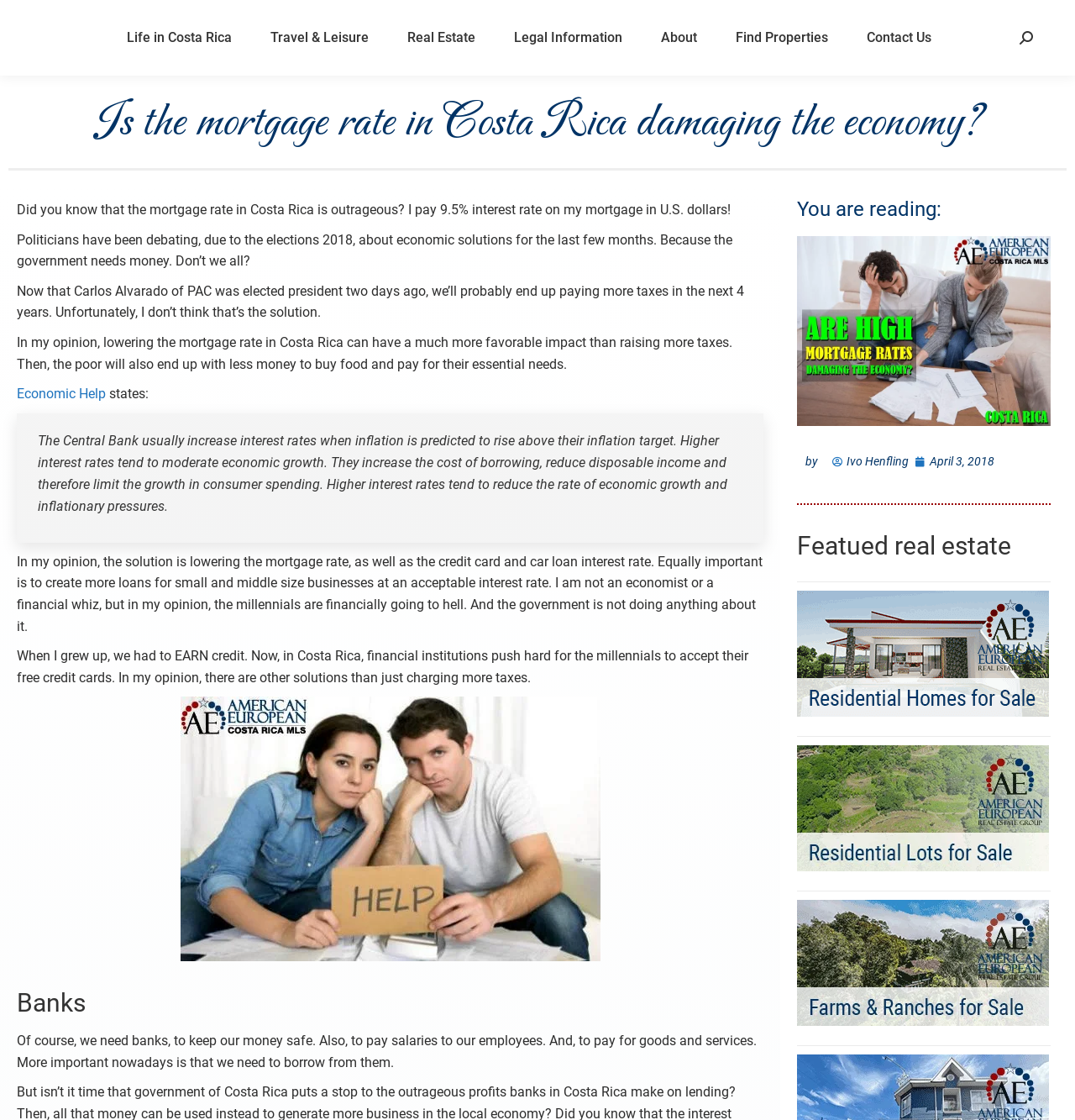Determine the bounding box coordinates of the clickable area required to perform the following instruction: "Click on 'Life in Costa Rica'". The coordinates should be represented as four float numbers between 0 and 1: [left, top, right, bottom].

[0.107, 0.023, 0.225, 0.045]